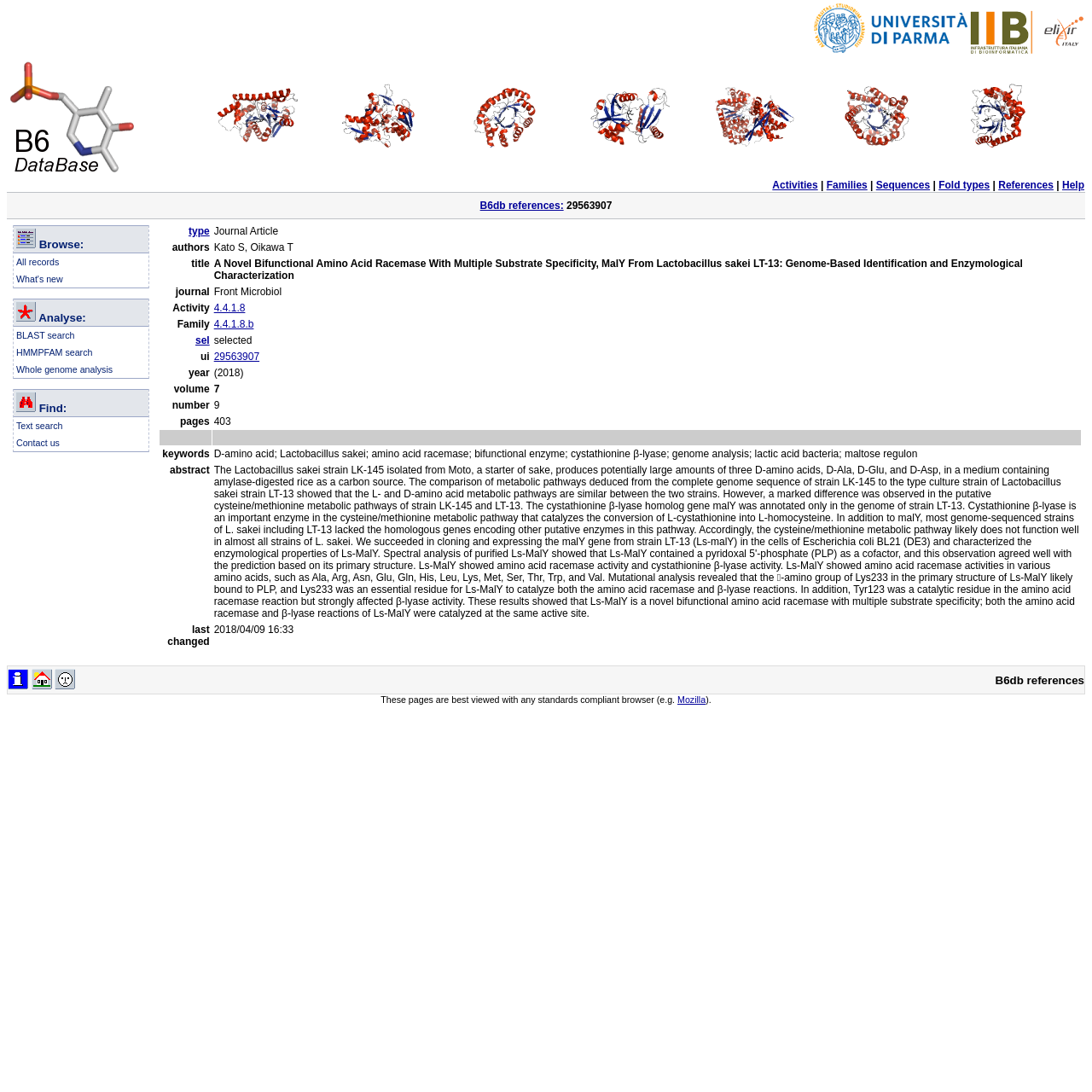Generate an in-depth caption that captures all aspects of the webpage.

This webpage appears to be a database or repository of information related to B6-dependent enzymes. At the top of the page, there is a logo section with two images, one representing the University of Parma and the other representing Elixir Italy.

Below the logo section, there is a table with multiple columns, each containing a specific type of information. The columns are labeled as "FOLD TYPE I" to "FOLD TYPE VII", and each column contains an image and a link. 

Further down the page, there is a navigation menu with links to different sections of the website, including "Activities", "Families", "Sequences", "Fold types", "References", and "Help".

The main content of the page is divided into three sections. The first section has a table with a single row and multiple columns, containing links to different types of references. The second section has a table with multiple rows and columns, containing information about browsing and analyzing data. The table has three columns, with the first column containing images and links to browse or analyze data, the second column containing links to specific types of data, and the third column containing links to more information.

The third section has another table with multiple rows and columns, containing information about searching and finding data. The table has a similar structure to the previous one, with the first column containing images and links to search or find data, the second column containing links to specific types of data, and the third column containing links to more information.

Overall, the webpage appears to be a database or repository of information related to B6-dependent enzymes, with multiple sections and tables containing links to different types of data and information.